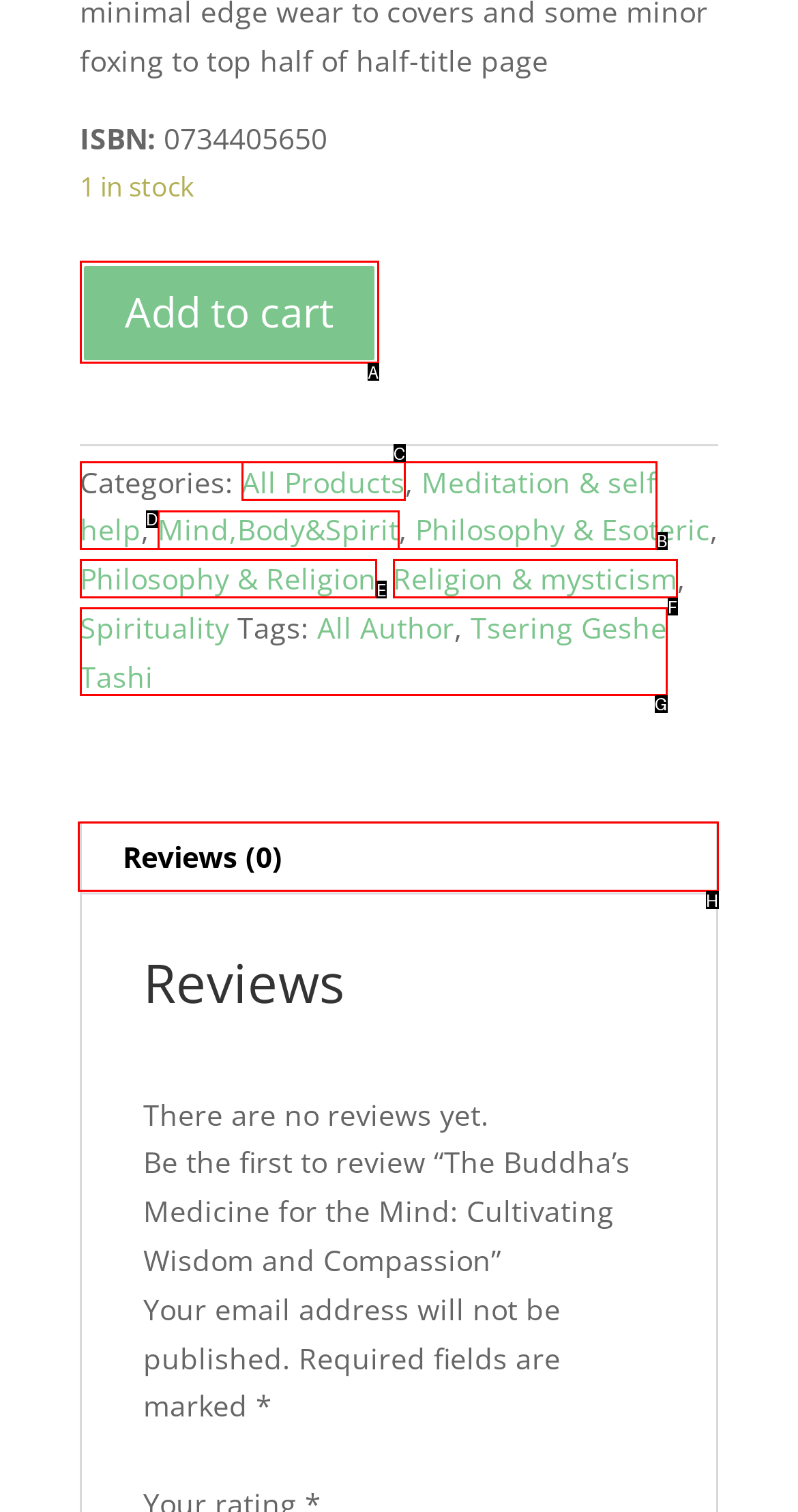Please indicate which HTML element should be clicked to fulfill the following task: View books by Tsering Geshe Tashi. Provide the letter of the selected option.

G